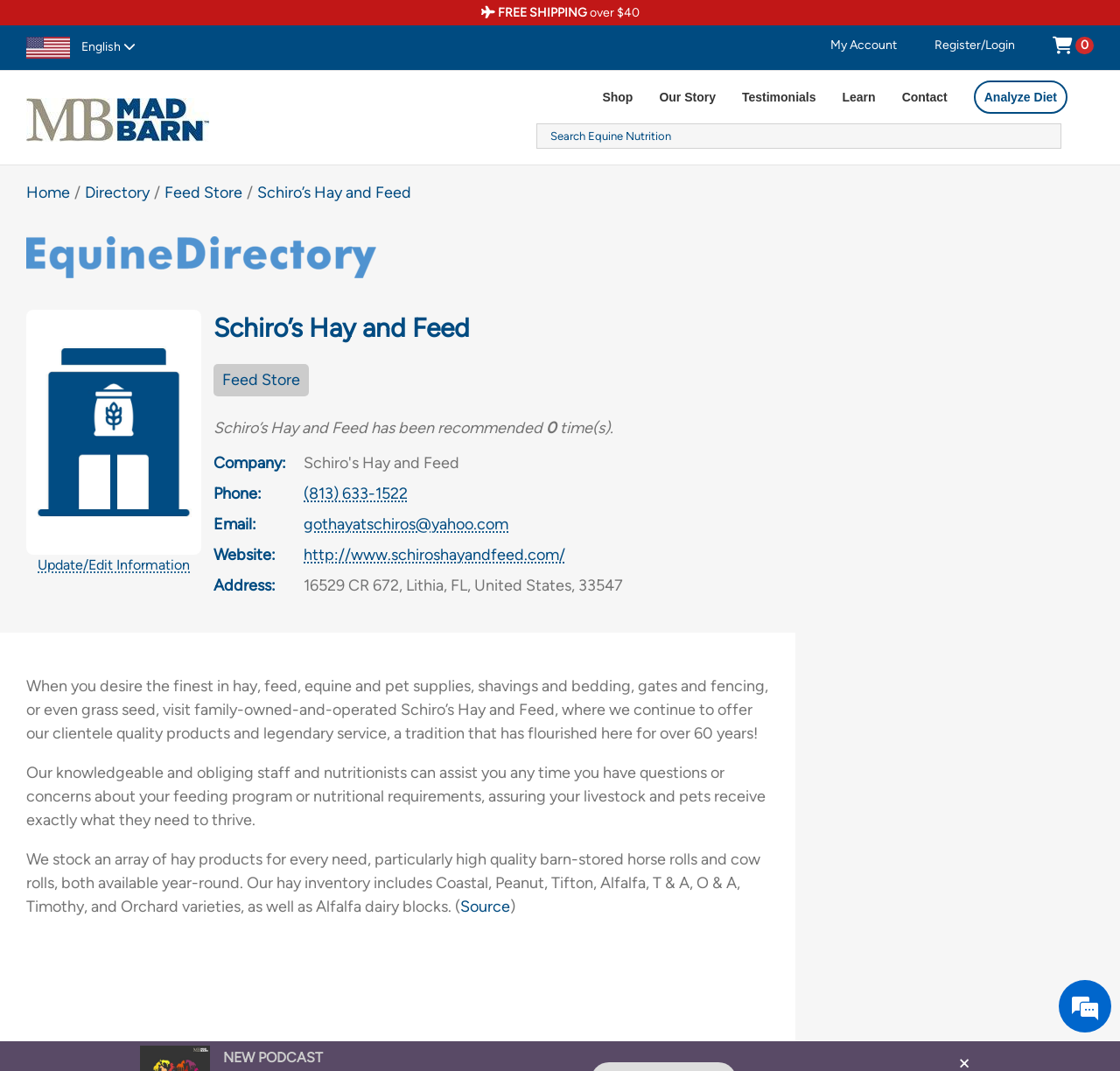Determine the bounding box coordinates of the clickable element to complete this instruction: "Click on Home". Provide the coordinates in the format of four float numbers between 0 and 1, [left, top, right, bottom].

[0.031, 0.007, 0.075, 0.031]